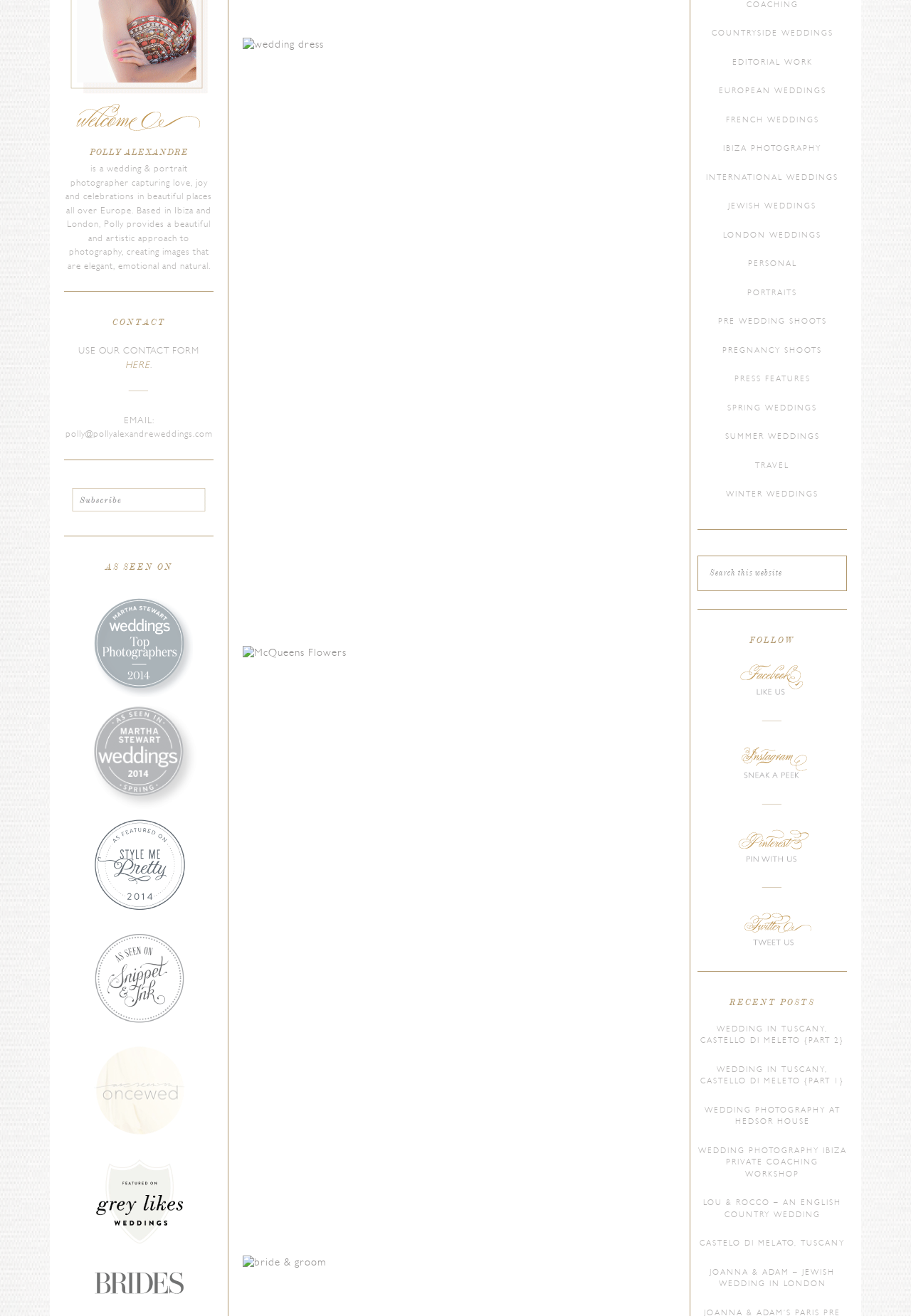Given the element description Travel, predict the bounding box coordinates for the UI element in the webpage screenshot. The format should be (top-left x, top-left y, bottom-right x, bottom-right y), and the values should be between 0 and 1.

[0.829, 0.351, 0.866, 0.357]